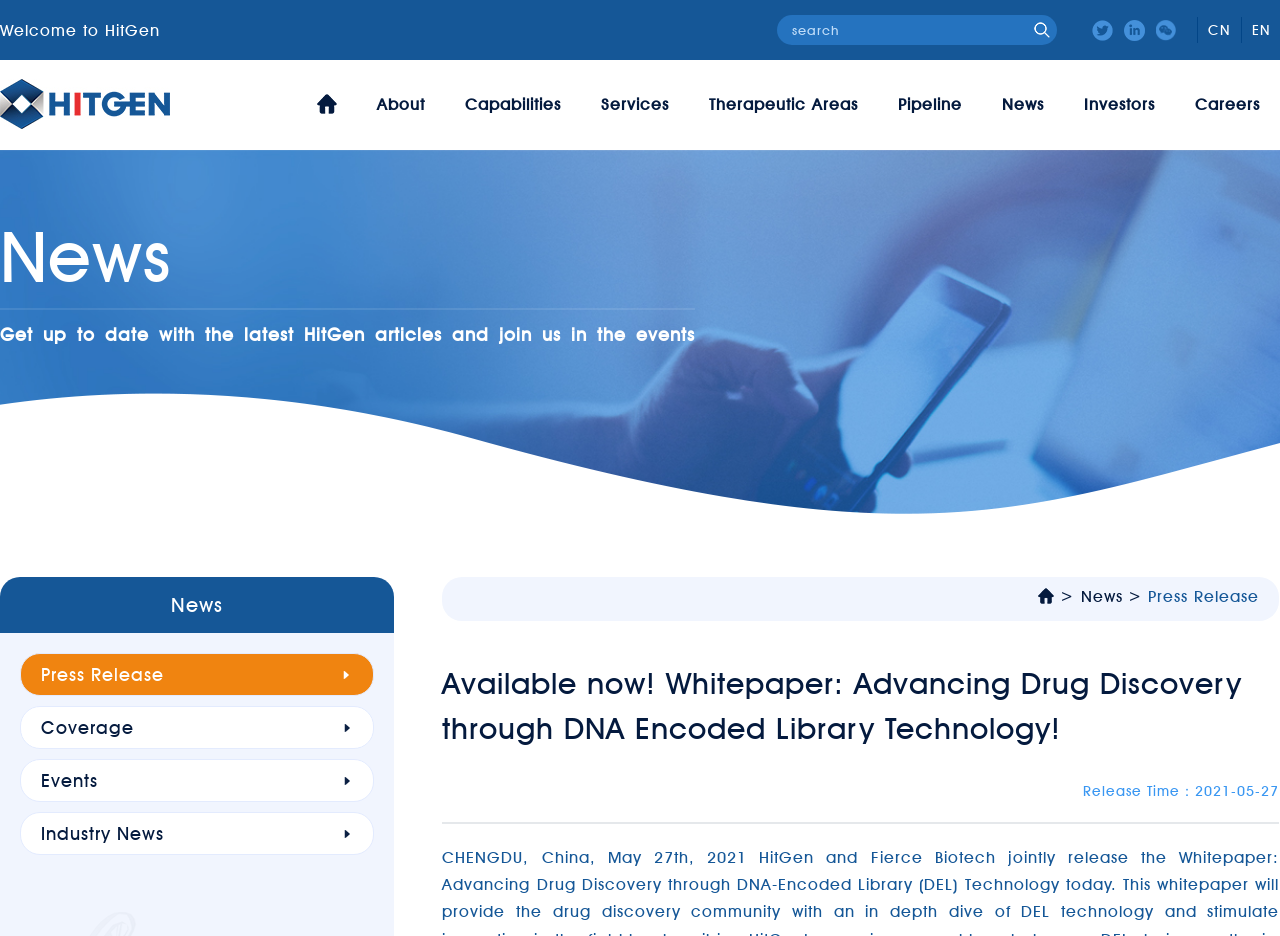Analyze the image and provide a detailed answer to the question: What is the company name?

The company name can be found in the static text 'Welcome to HitGen' at the top of the webpage.